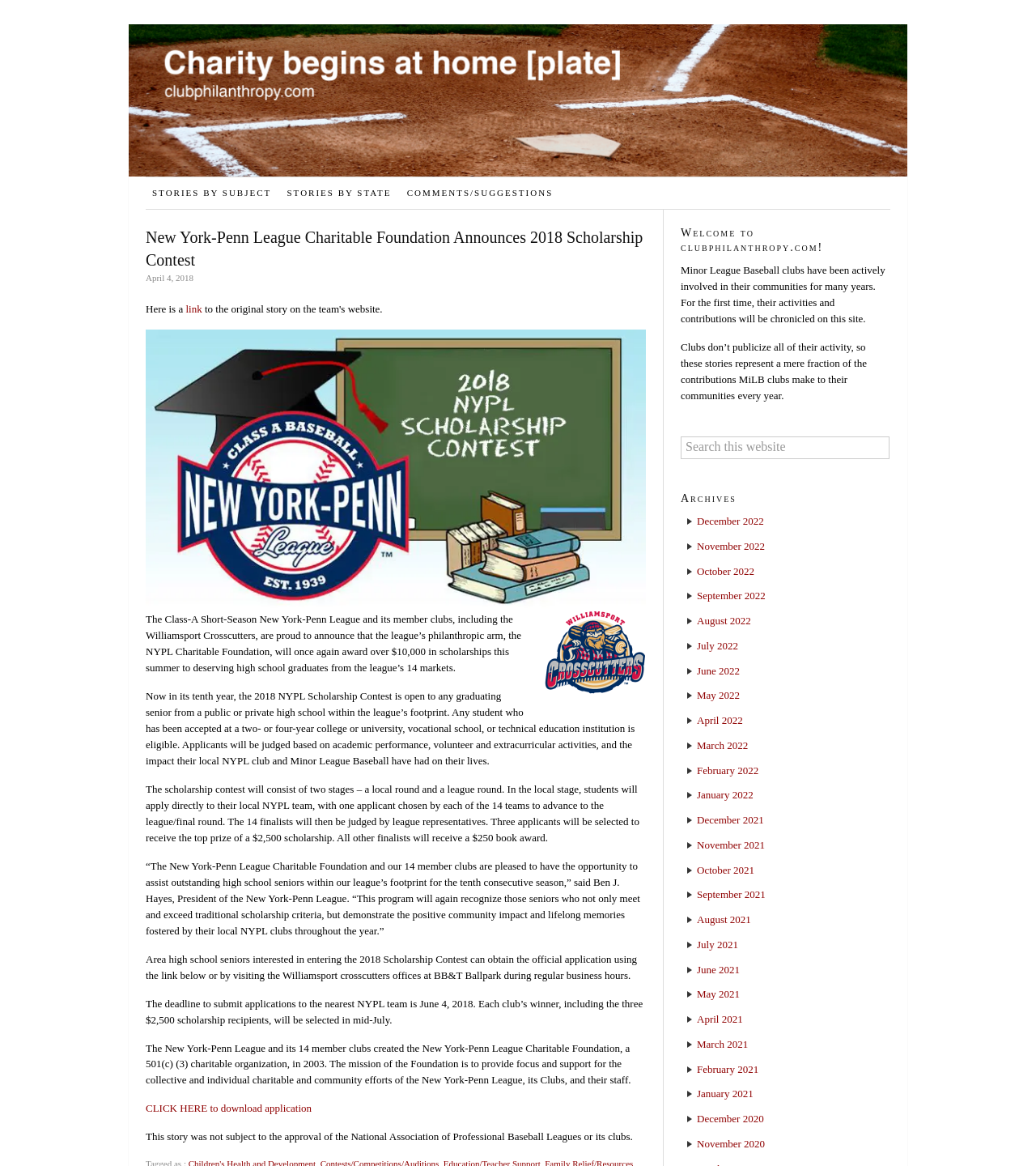Find the bounding box of the web element that fits this description: "name="s" placeholder="Search this website"".

[0.657, 0.374, 0.859, 0.394]